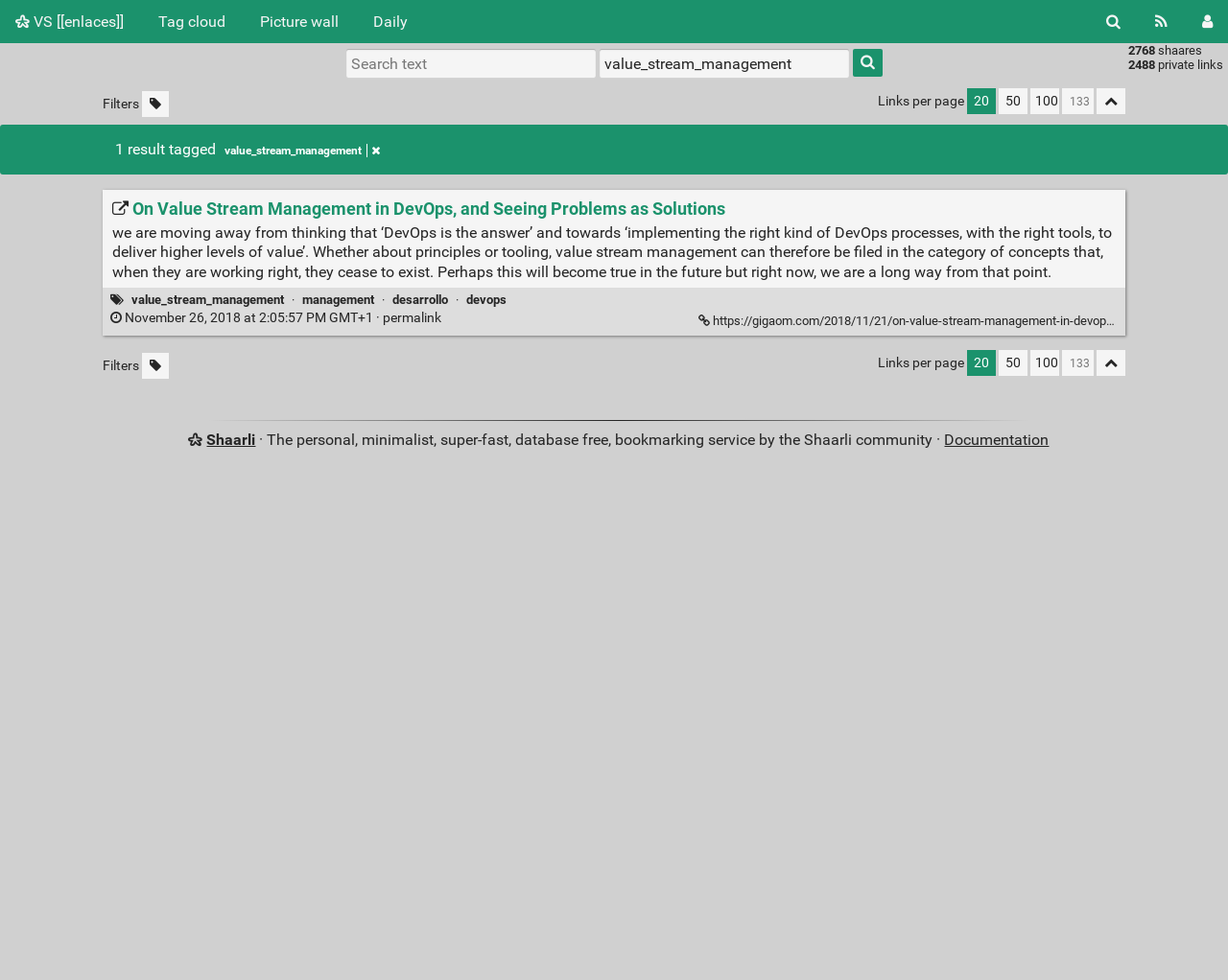Please identify the bounding box coordinates of the element on the webpage that should be clicked to follow this instruction: "Add a tag". The bounding box coordinates should be given as four float numbers between 0 and 1, formatted as [left, top, right, bottom].

[0.107, 0.299, 0.231, 0.313]